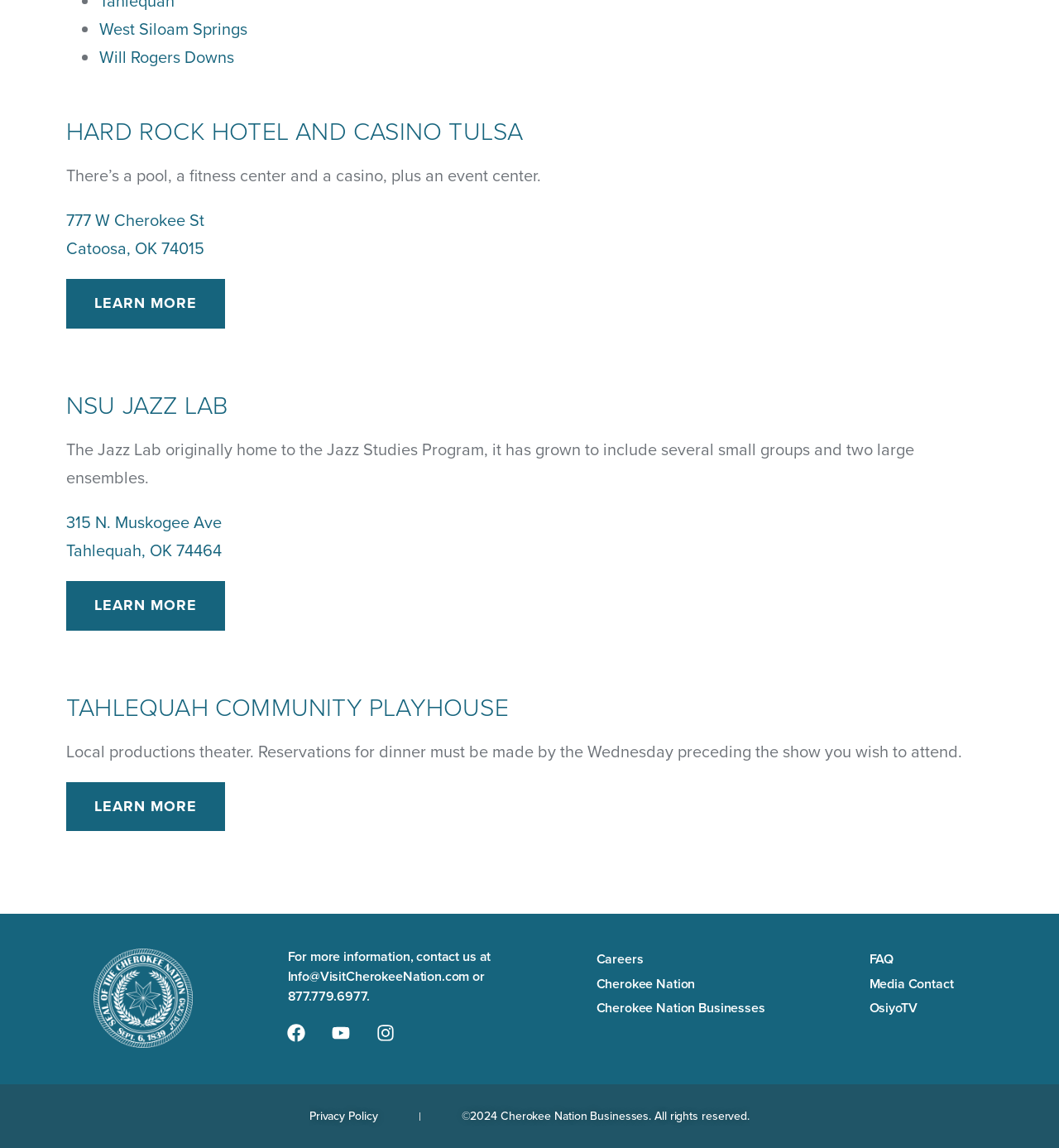Provide a brief response in the form of a single word or phrase:
What social media platforms are linked on the webpage?

Facebook, Youtube, Instagram